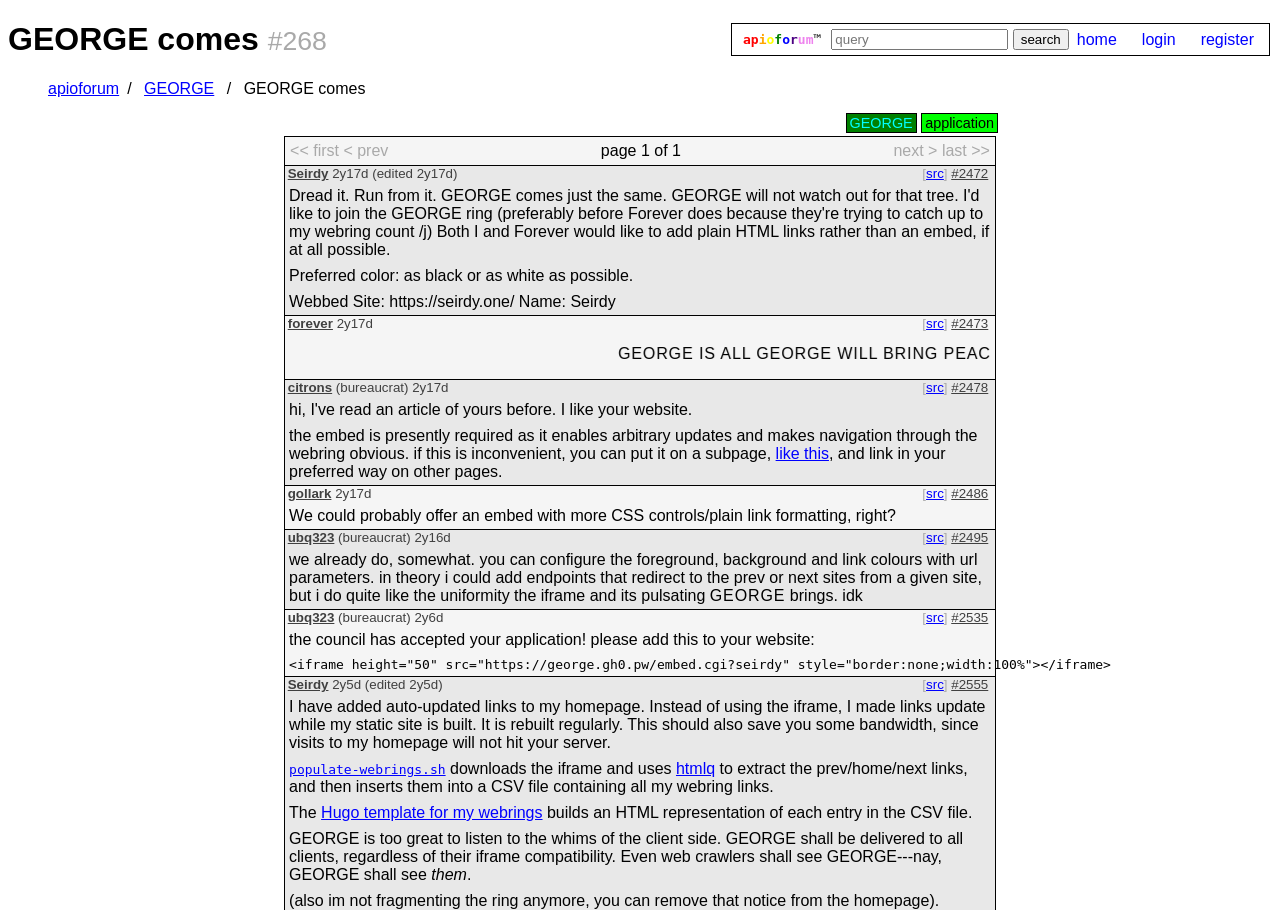Please provide a one-word or short phrase answer to the question:
What is the name of the website linked to 'forever'?

Seirdy